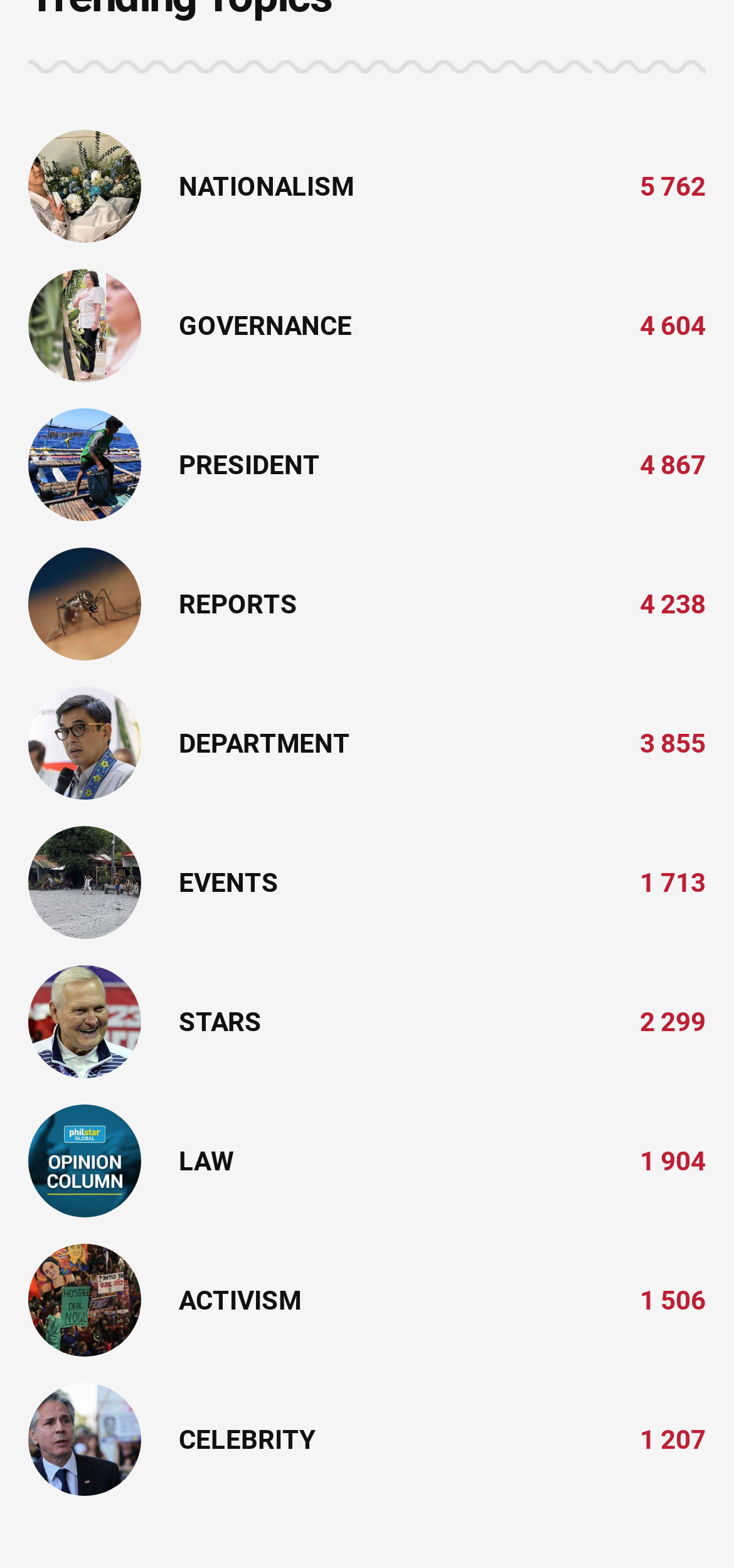Show the bounding box coordinates for the HTML element described as: "Events".

[0.244, 0.55, 0.379, 0.577]